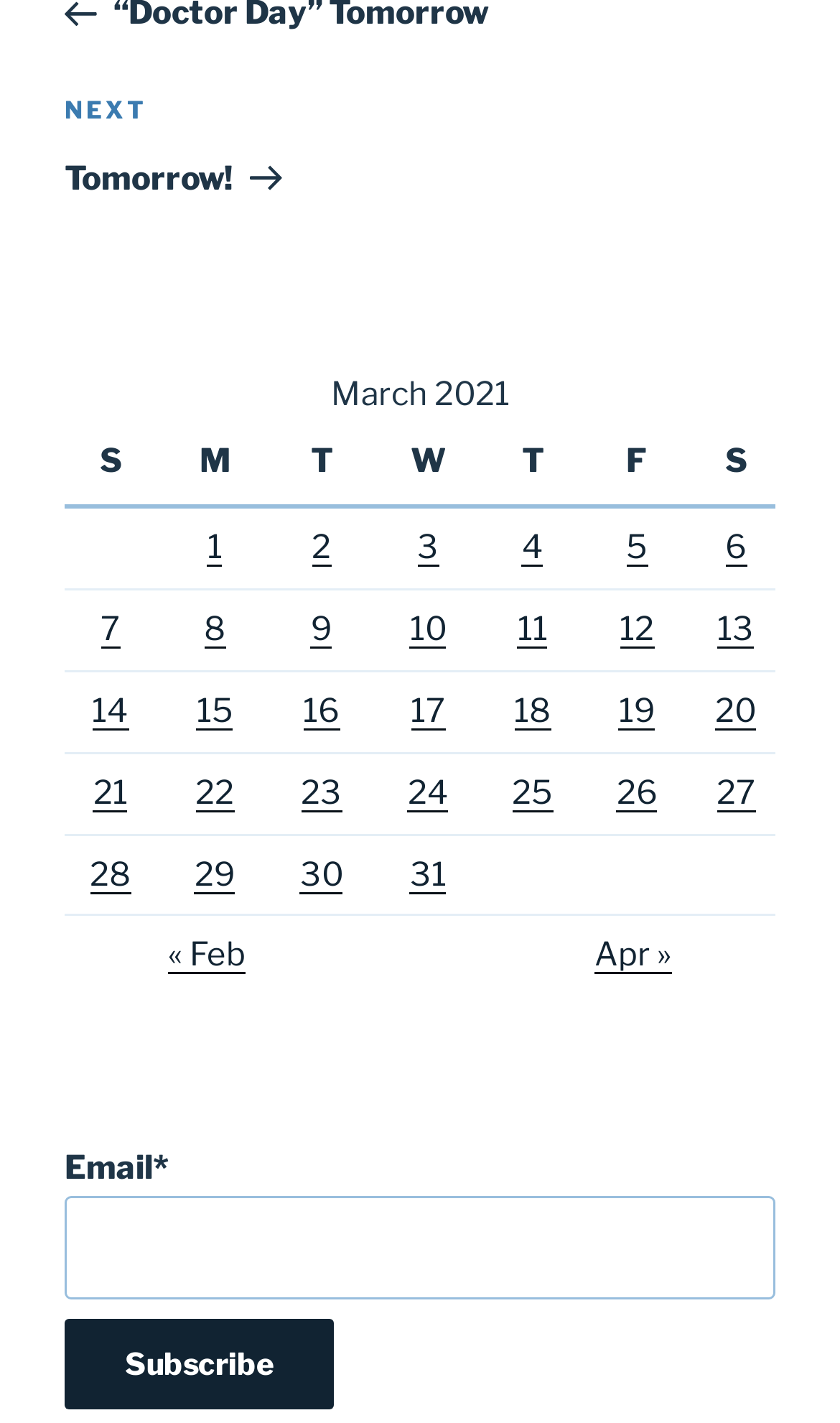How many columns are in the table?
Please provide a detailed and thorough answer to the question.

The table has 7 column headers, labeled 'S', 'M', 'T', 'W', 'T', 'F', and 'S', which represent the days of the week.